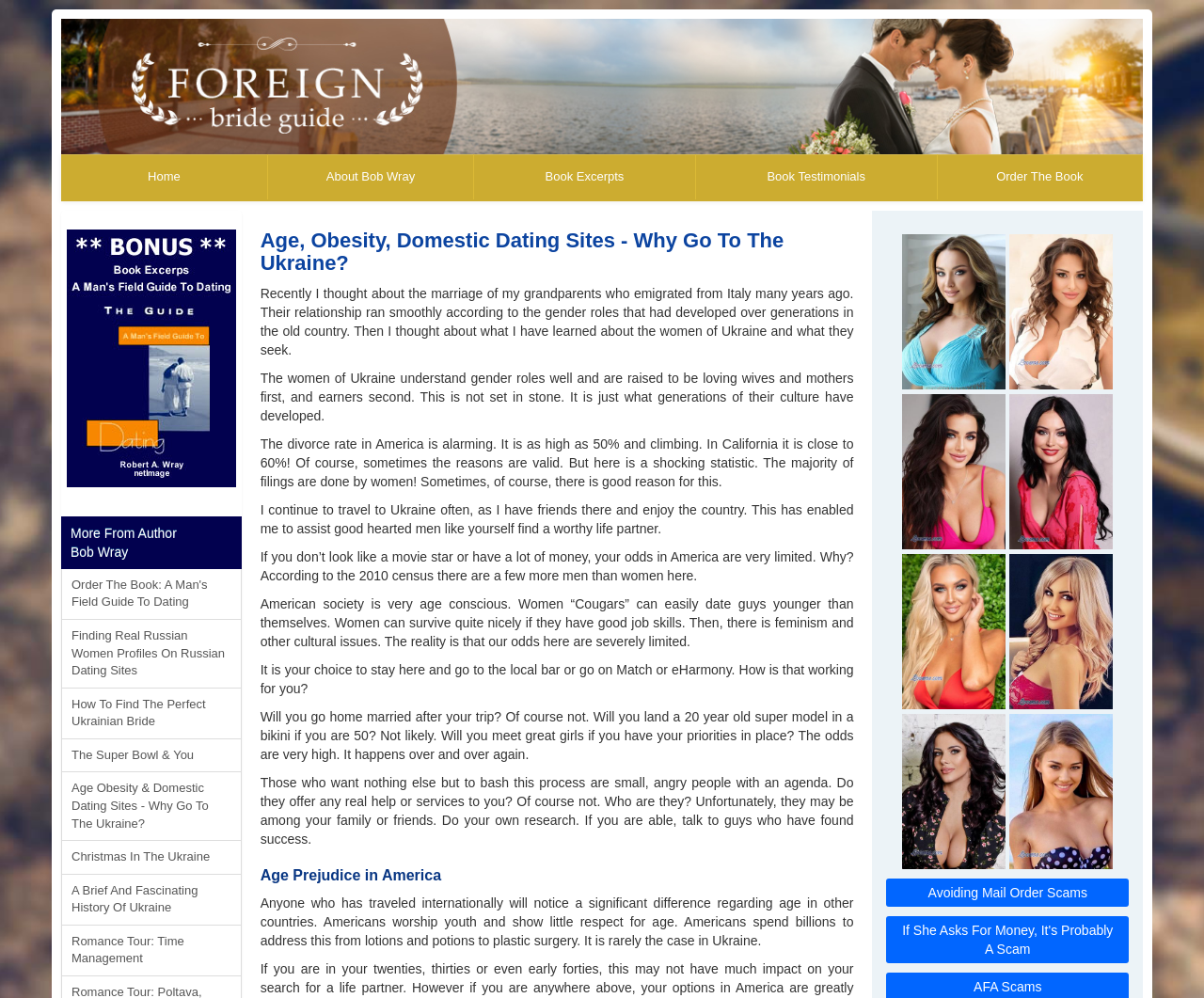What is the main theme of the webpage?
Based on the content of the image, thoroughly explain and answer the question.

The main theme of the webpage is dating, as it talks about dating sites, Ukrainian brides, and the author's experiences with dating. This is evident from the links and text elements on the webpage.